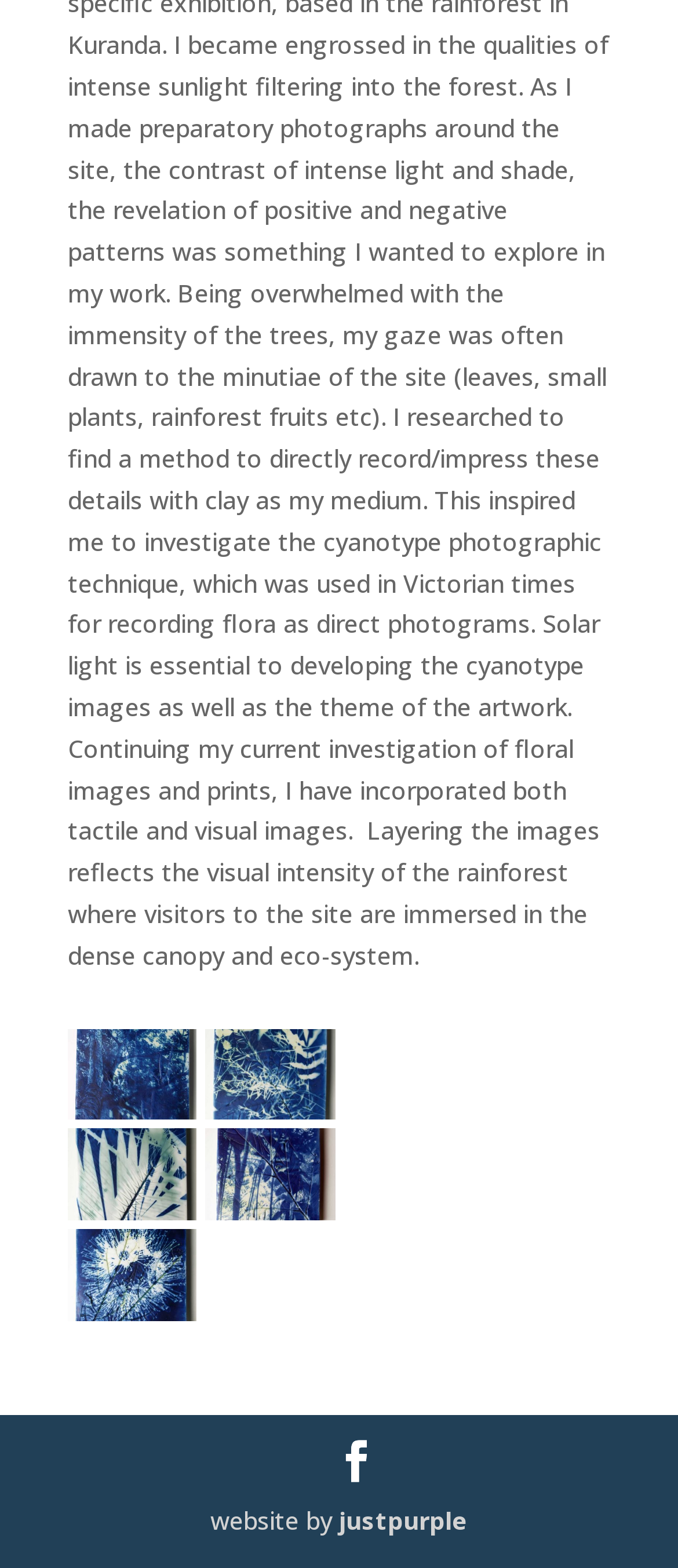Please determine the bounding box coordinates, formatted as (top-left x, top-left y, bottom-right x, bottom-right y), with all values as floating point numbers between 0 and 1. Identify the bounding box of the region described as: justpurple

[0.5, 0.959, 0.69, 0.98]